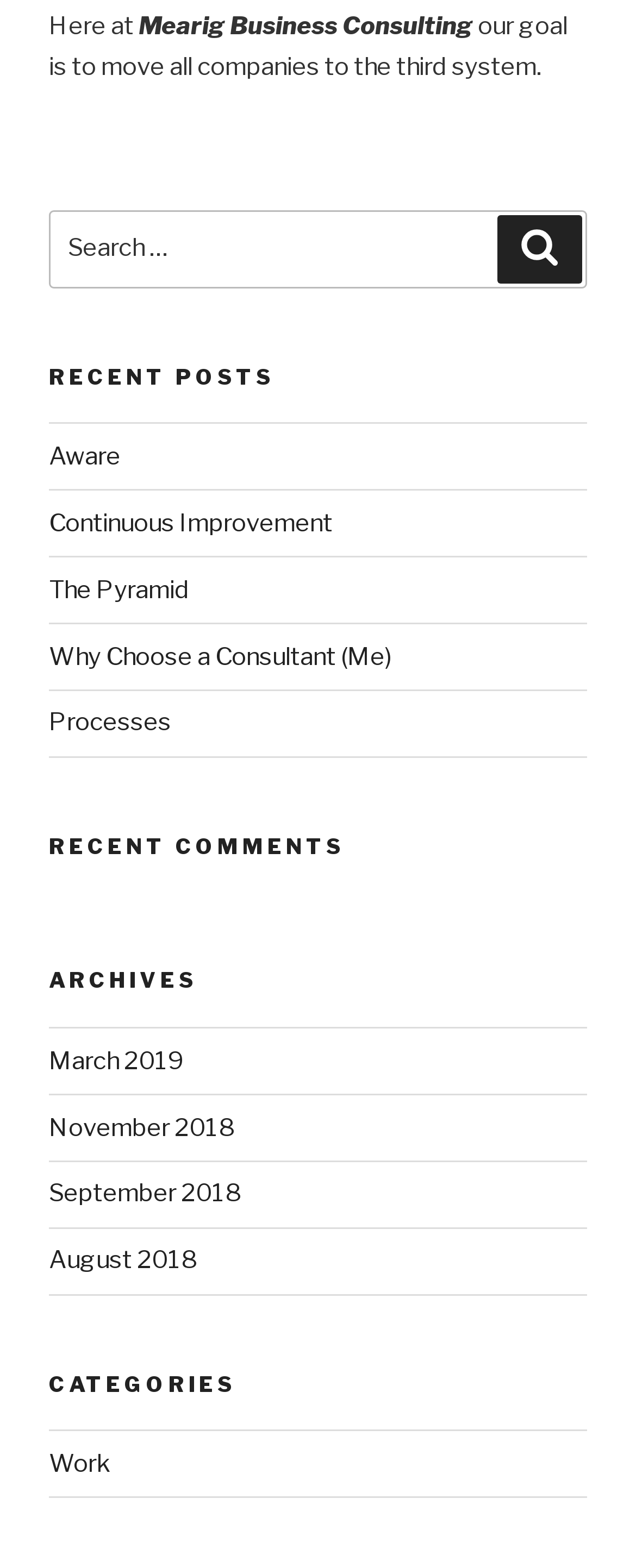Specify the bounding box coordinates for the region that must be clicked to perform the given instruction: "Click on Recent Posts".

[0.077, 0.23, 0.923, 0.249]